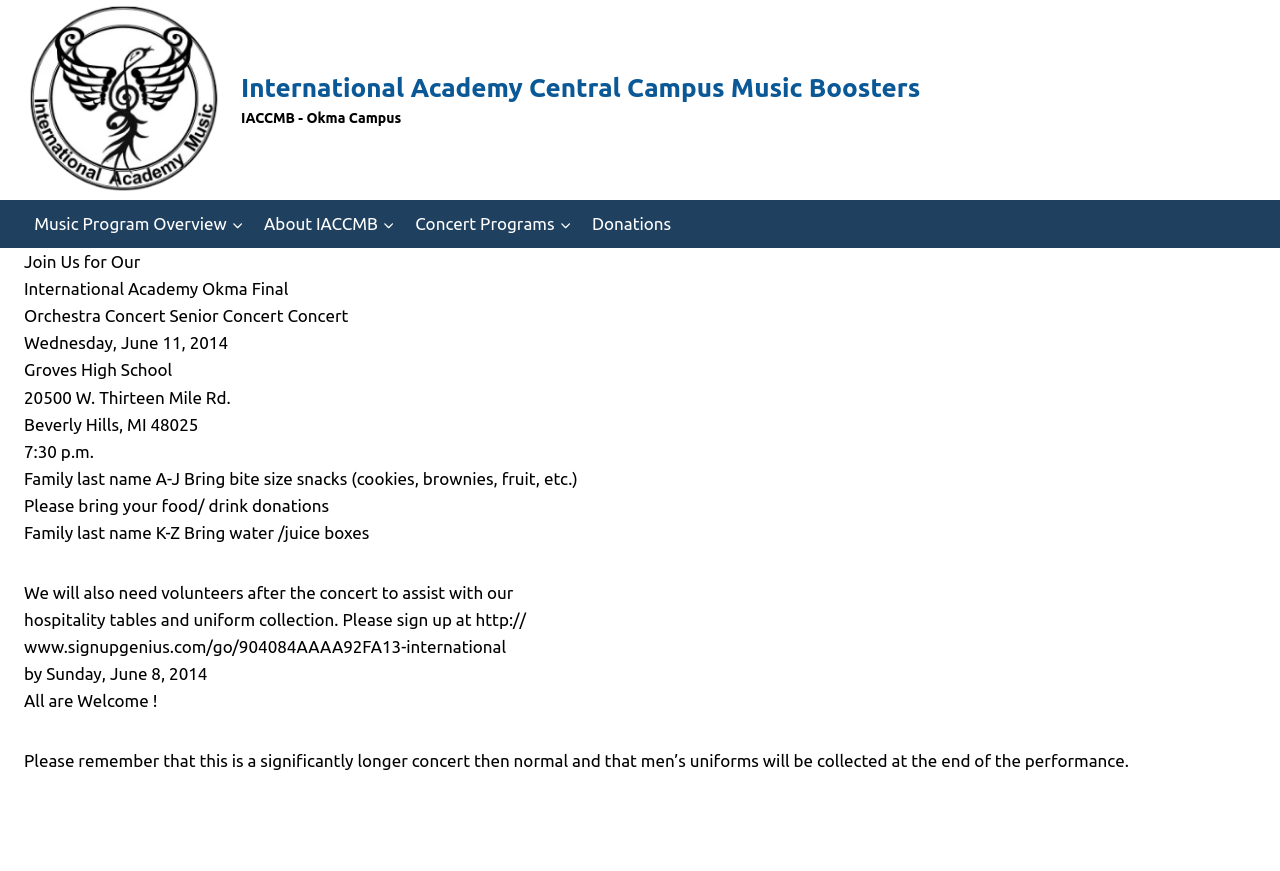Describe the entire webpage, focusing on both content and design.

The webpage appears to be an event page for the International Academy Okma Final Orchestra Concert Senior Concert. At the top, there is a logo of the International Academy Central Campus Music Boosters, accompanied by a link to their website. Below the logo, there is a primary navigation menu with four links: Music Program Overview, About IACCMB, Concert Programs, and Donations.

The main content of the page is an article that provides details about the concert. The title of the concert is prominently displayed, followed by the date, time, and location of the event: Wednesday, June 11, 2014, at 7:30 p.m. at Groves High School. The address of the school is also provided.

Below the concert details, there are instructions for attendees, divided by family last name. Families with last names A-J are asked to bring bite-sized snacks, while families with last names K-Z are asked to bring water or juice boxes. There is also a request for volunteers to assist with hospitality tables and uniform collection after the concert.

The page also includes a call to action, asking visitors to sign up for volunteer opportunities by Sunday, June 8, 2014, through a provided link. Finally, there is a message welcoming all attendees and reminding them that the concert will be longer than usual and that men's uniforms will be collected at the end of the performance.